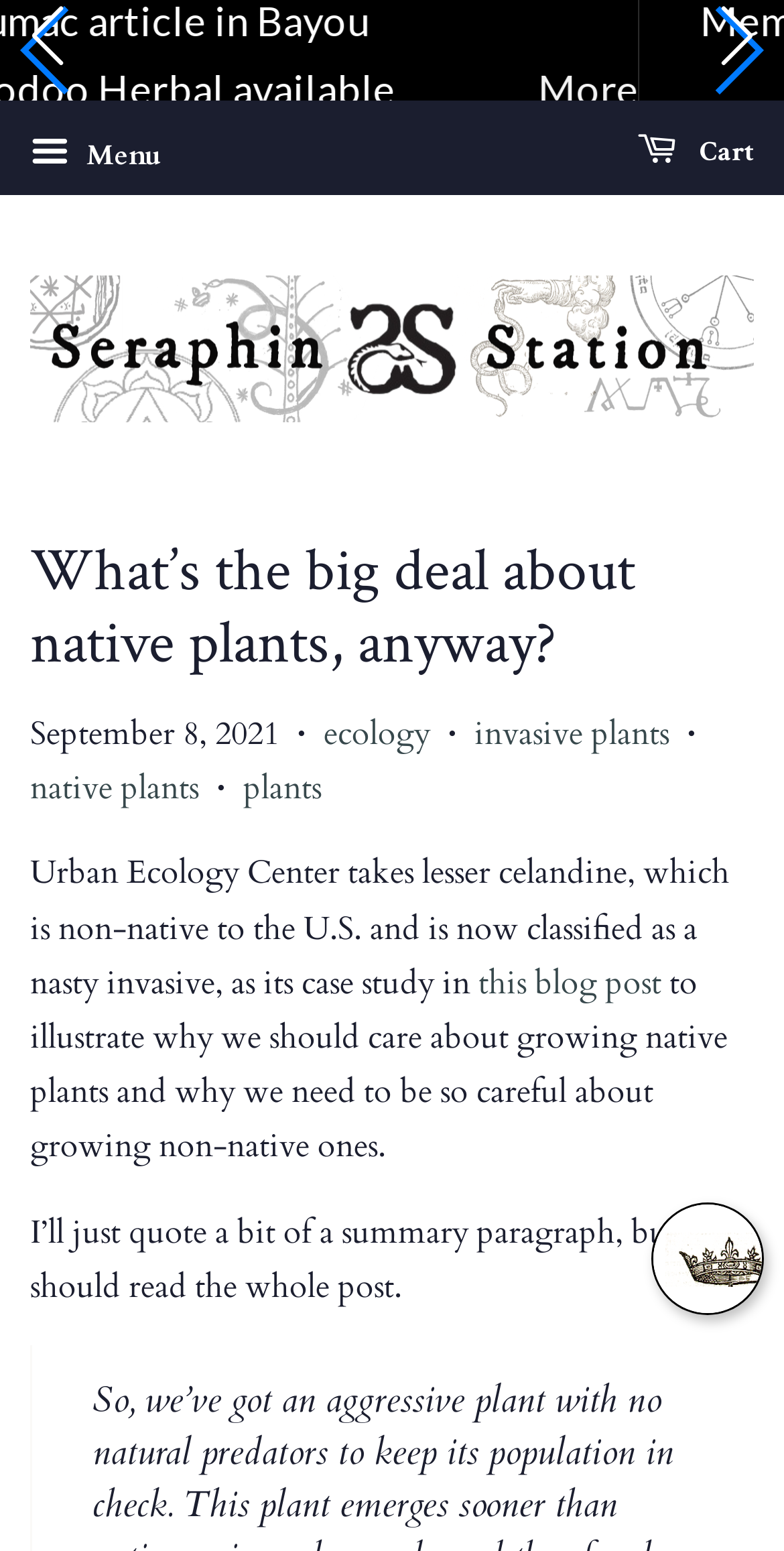Determine the bounding box coordinates of the clickable element necessary to fulfill the instruction: "View the 'Next slide'". Provide the coordinates as four float numbers within the 0 to 1 range, i.e., [left, top, right, bottom].

[0.905, 0.004, 0.974, 0.061]